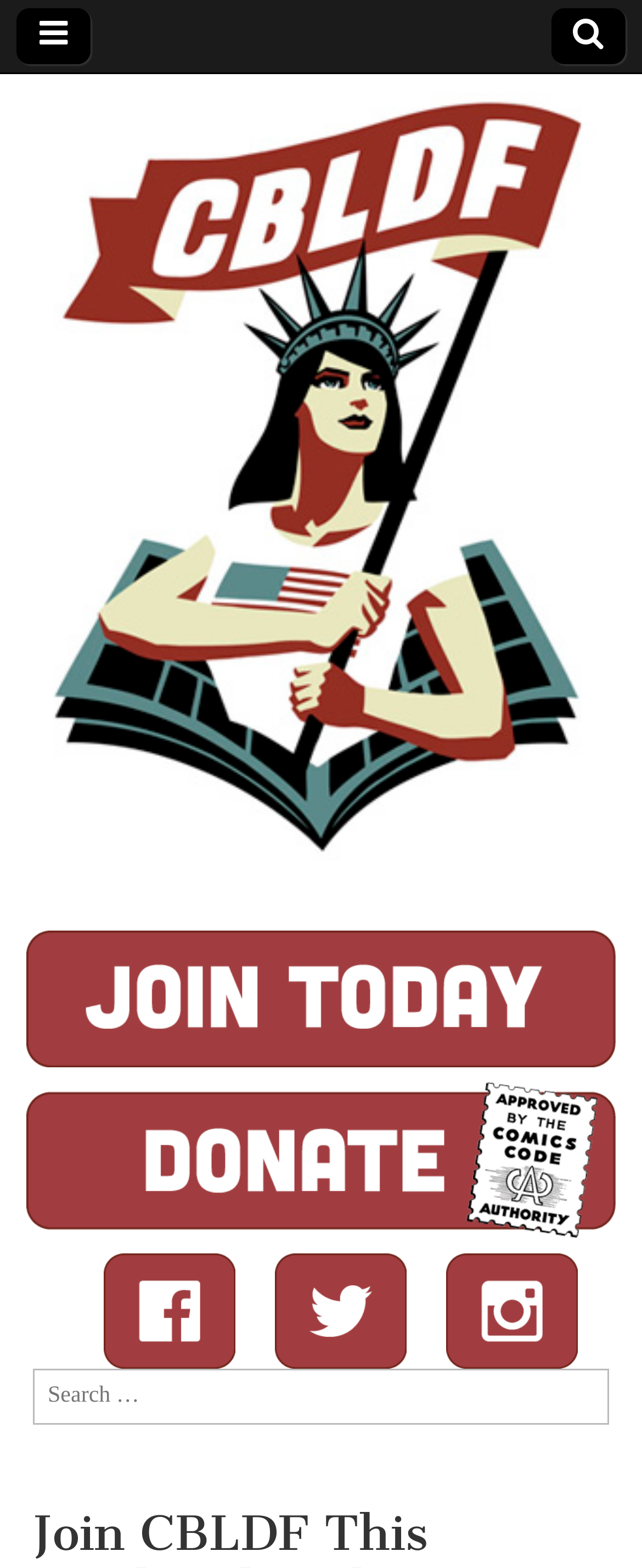What is the logo of the website?
Utilize the information in the image to give a detailed answer to the question.

I found the logo by looking at the image with the description 'logo' inside the link with the text 'Comic Book Legal Defense Fund', which is likely to be the logo of the website.